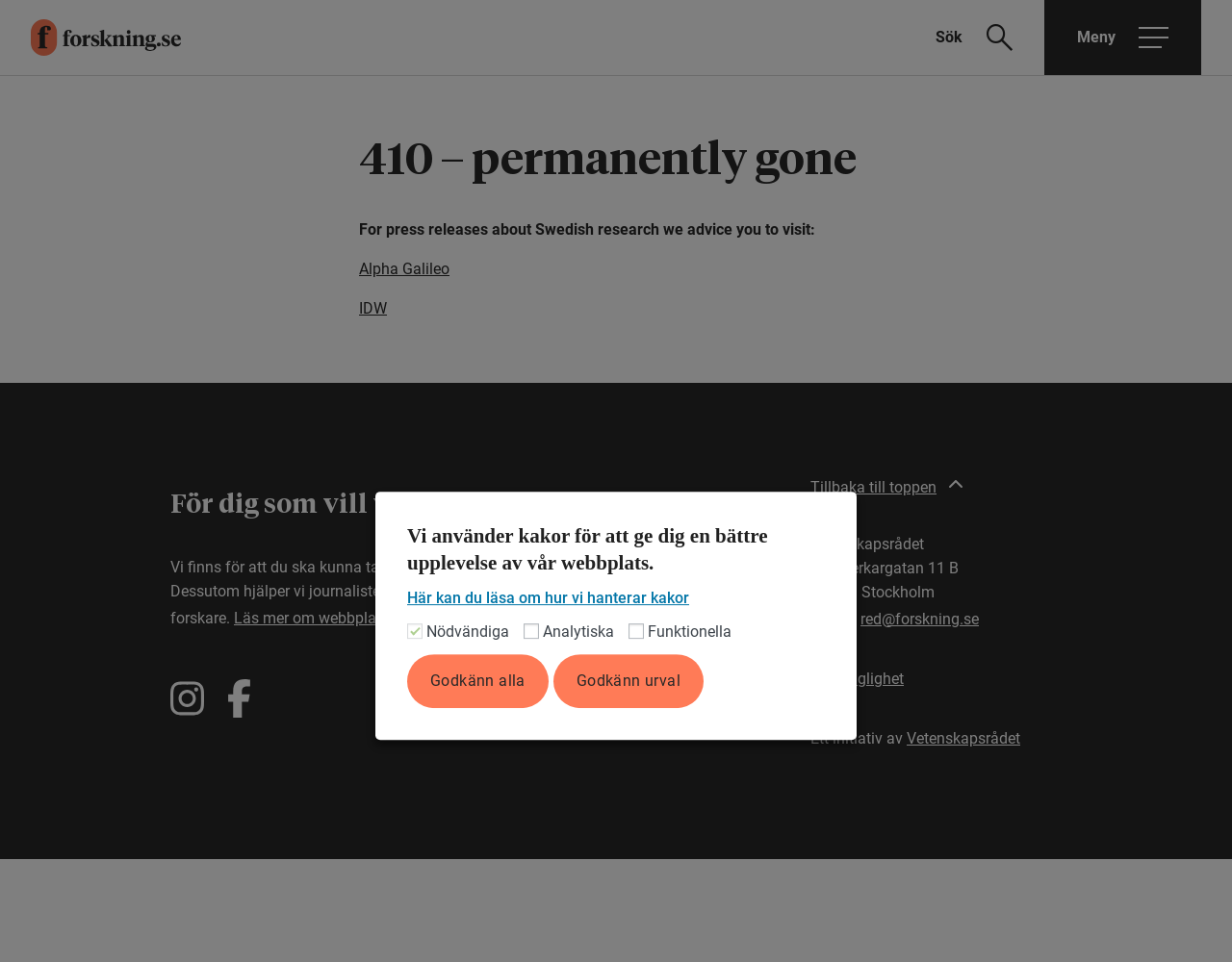Utilize the information from the image to answer the question in detail:
What is the purpose of the website?

I inferred the purpose of the website by reading the static text 'Vi finns för att du ska kunna ta del av svensk forskning.' which translates to 'We exist so that you can take part in Swedish research.' This suggests that the website is intended to provide access to Swedish research.